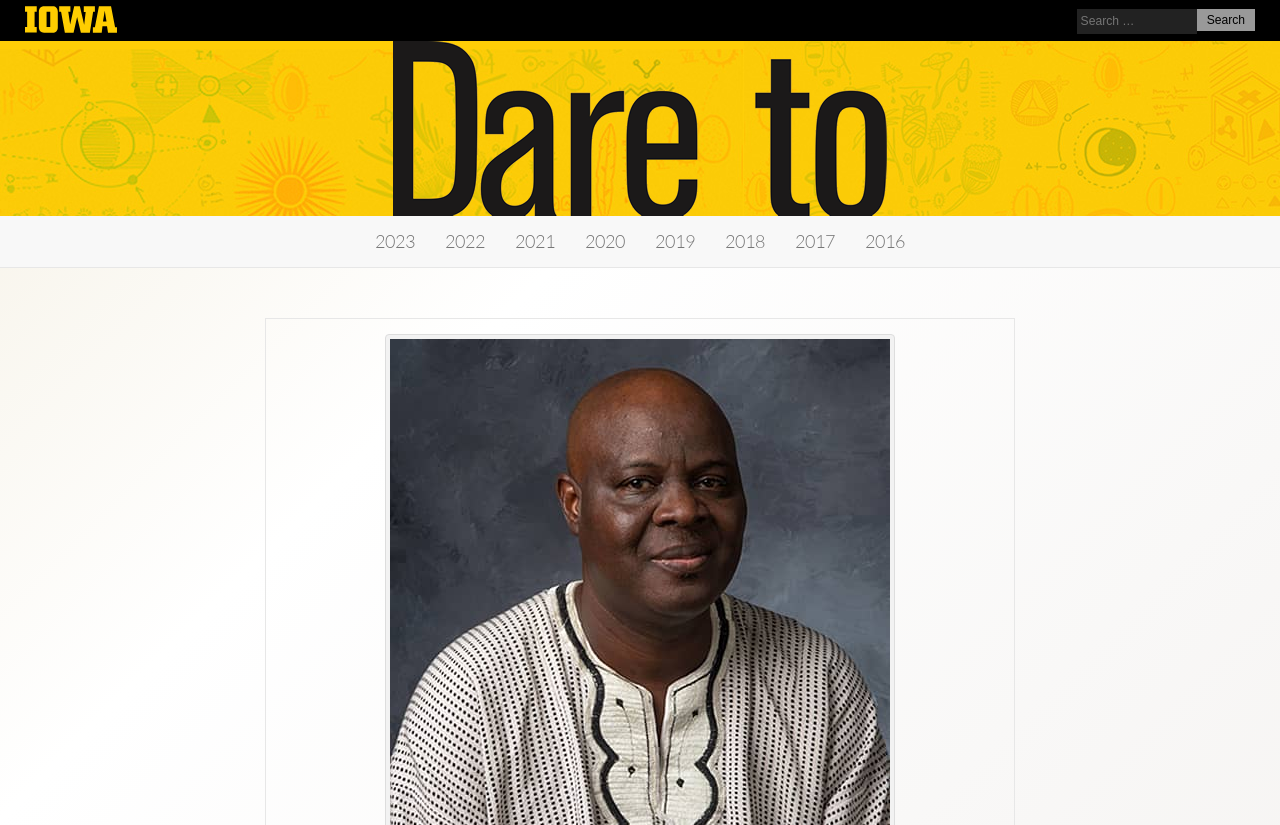Please locate the UI element described by ".st0{fill:#ffcd00;}The University of Iowa" and provide its bounding box coordinates.

[0.02, 0.007, 0.091, 0.046]